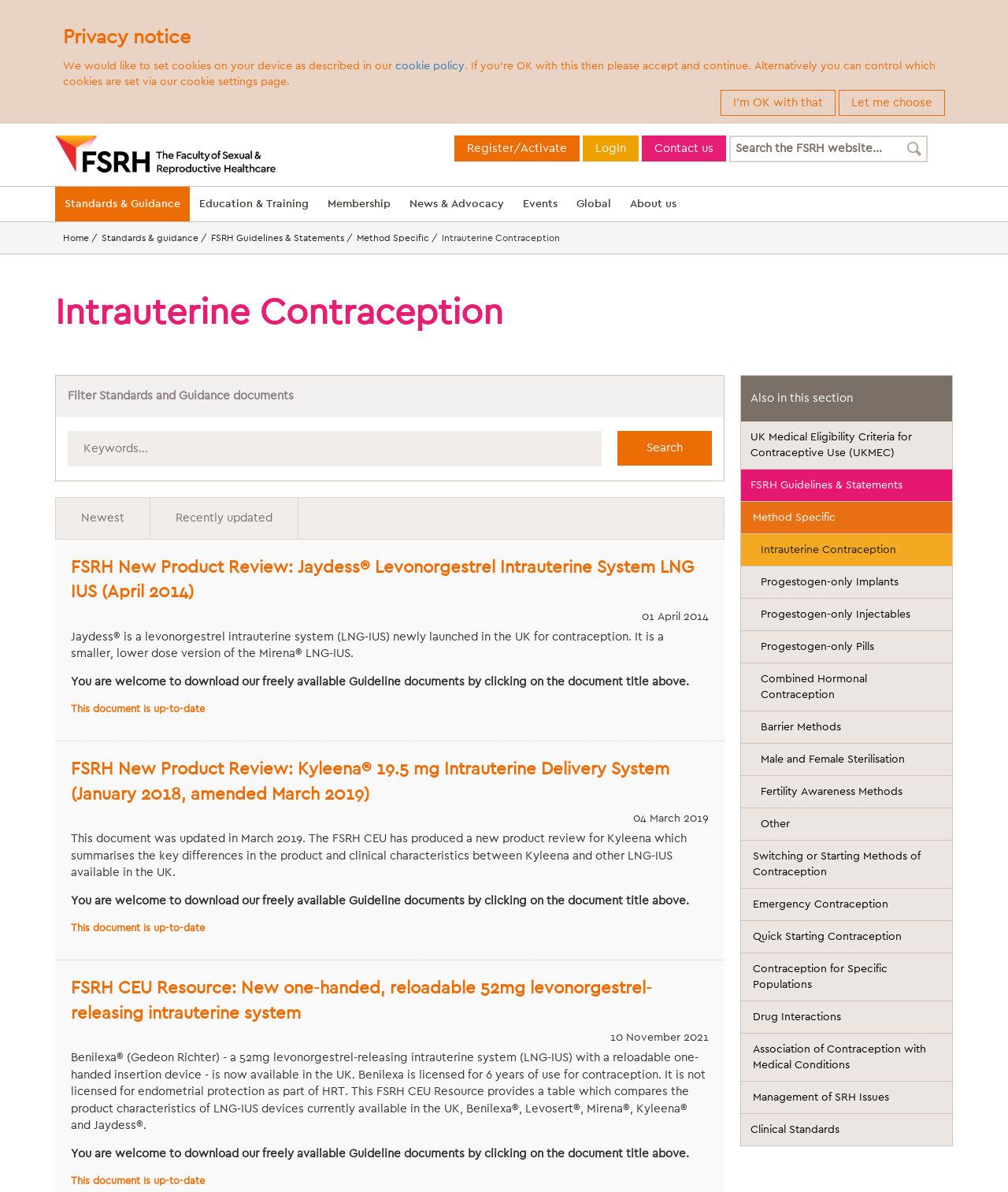Please determine the bounding box coordinates of the element to click in order to execute the following instruction: "View FSRH New Product Review: Jaydess Levonorgestrel Intrauterine System LNG IUS". The coordinates should be four float numbers between 0 and 1, specified as [left, top, right, bottom].

[0.07, 0.468, 0.688, 0.504]